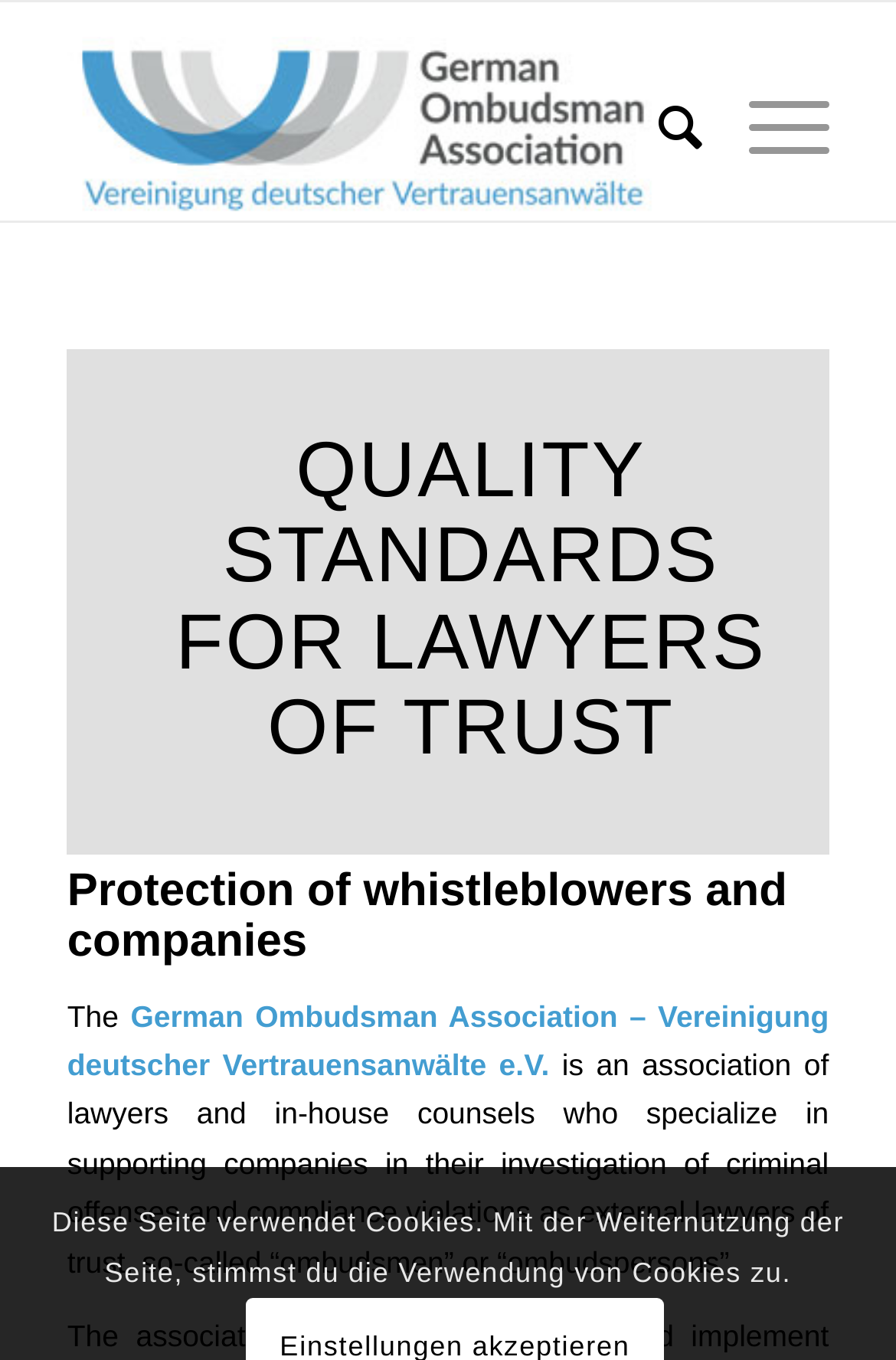Please answer the following question using a single word or phrase: What is the purpose of the lawyers of trust?

Supporting companies in investigation